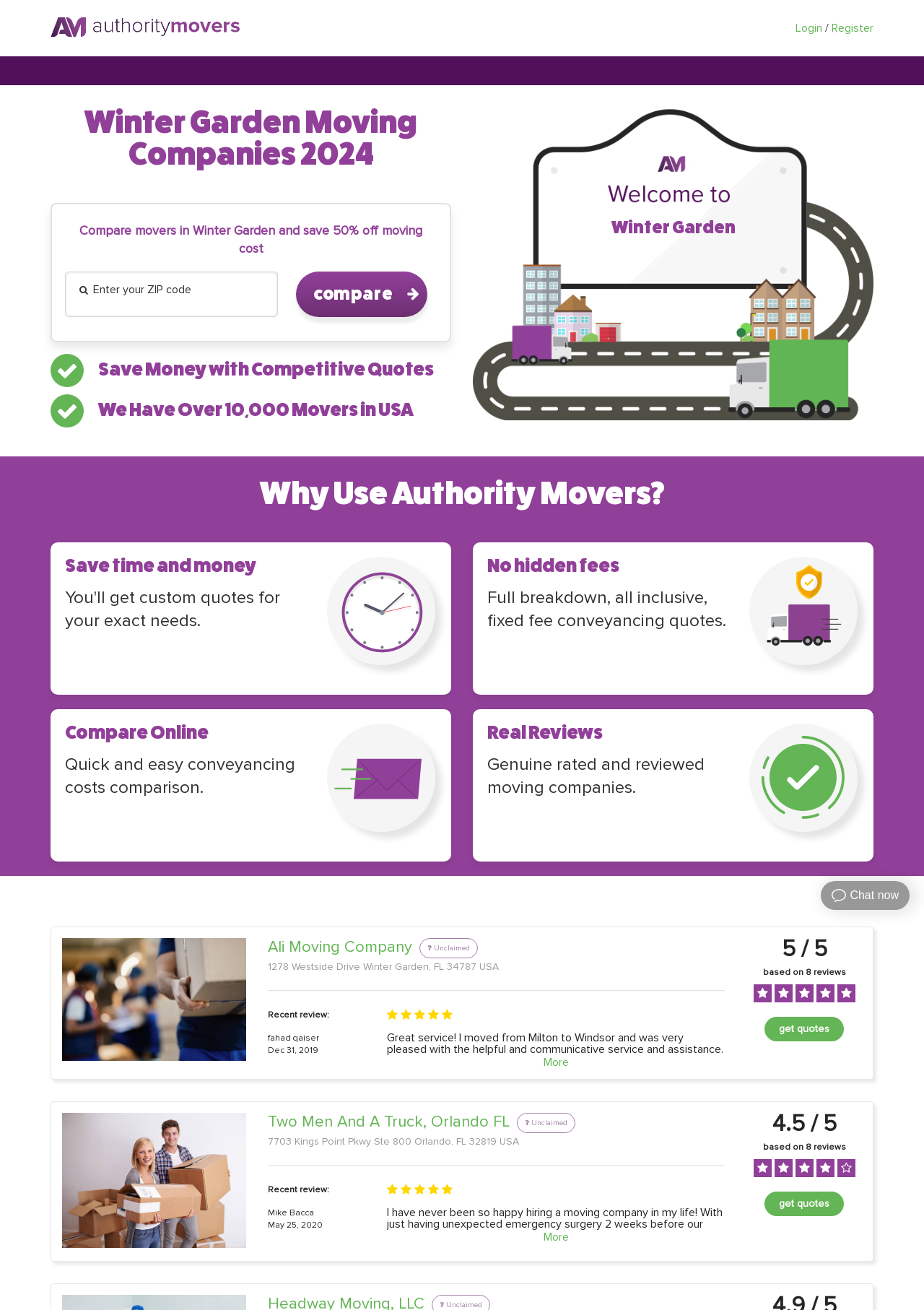Identify the bounding box coordinates of the area that should be clicked in order to complete the given instruction: "Login". The bounding box coordinates should be four float numbers between 0 and 1, i.e., [left, top, right, bottom].

[0.861, 0.016, 0.89, 0.027]